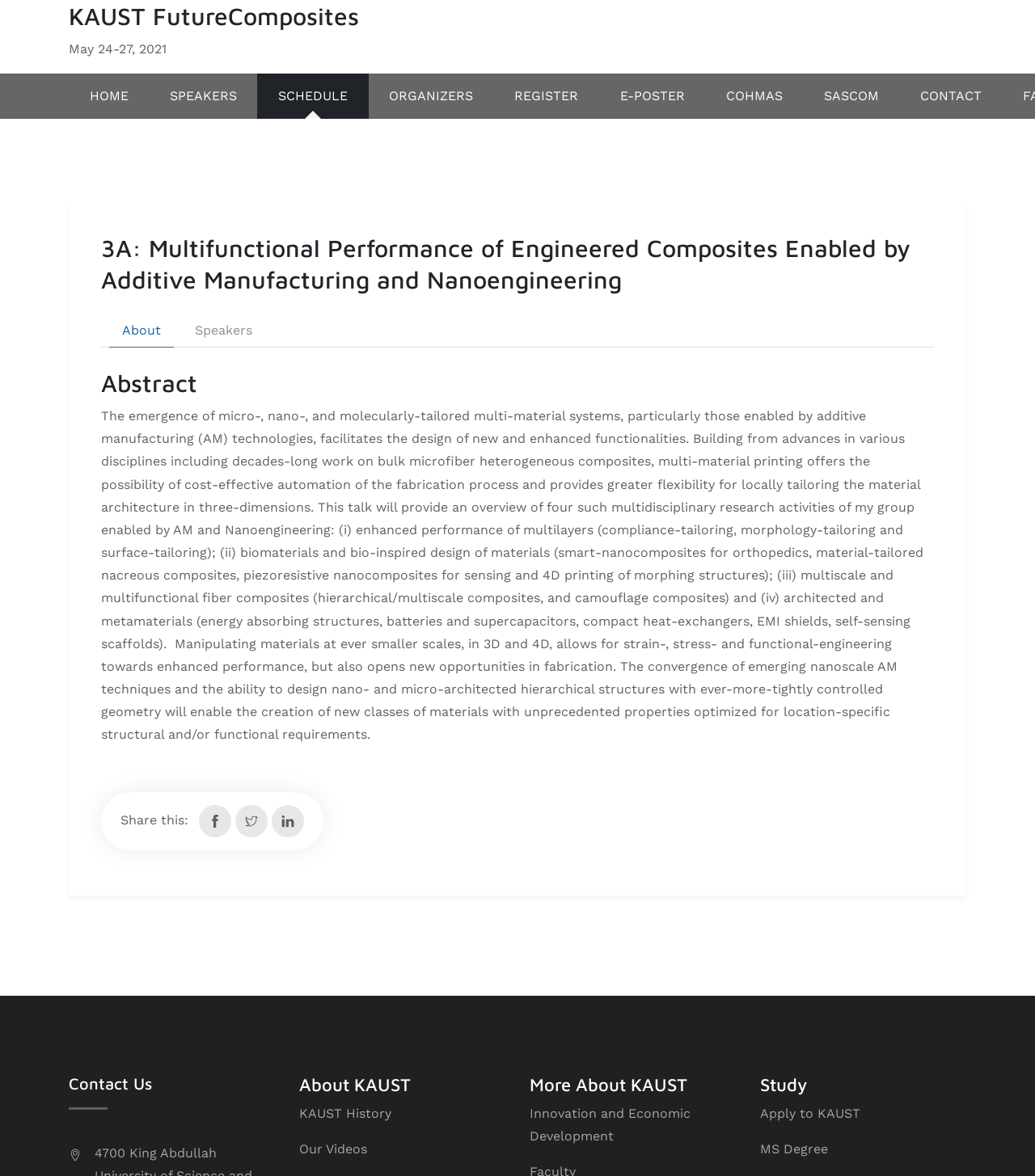Use a single word or phrase to answer the question: 
How many tabs are available in the tablist?

2